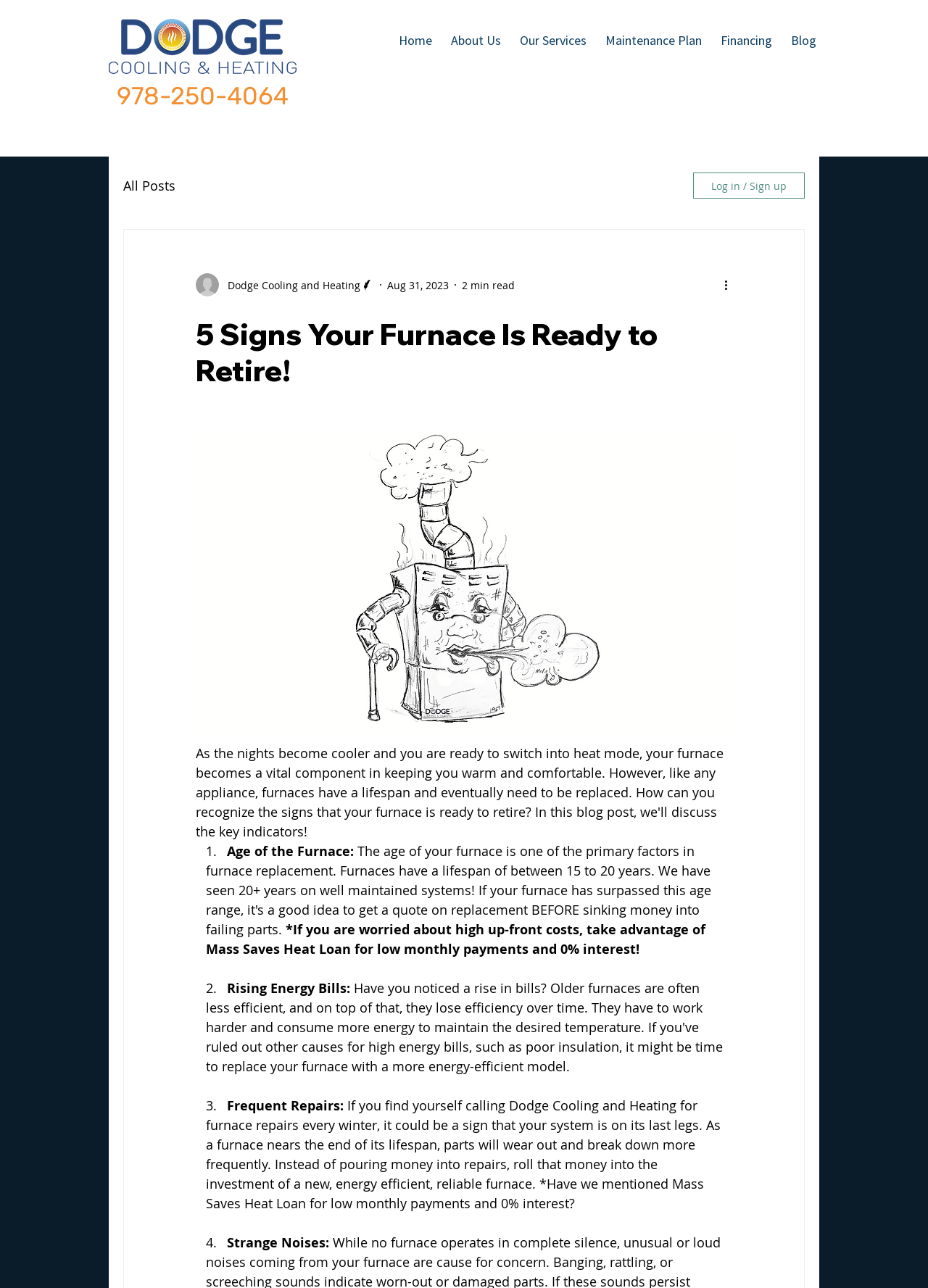Create a detailed narrative of the webpage’s visual and textual elements.

The webpage is about a blog post titled "5 Signs Your Furnace Is Ready to Retire!" which discusses the signs that indicate it's time to upgrade to a new high-efficiency furnace. 

At the top left of the page, there is a logo of "Dodge Cooling and Heating Chelmsford" with a link to the company's website. Below the logo, there is a navigation menu with links to "Home", "About Us", "Our Services", "Maintenance Plan", "Financing", and "Blog". 

On the right side of the page, there is a phone number "978-250-4064" with a link to call the number. Below the phone number, there is a navigation menu for the blog section with a link to "All Posts". 

In the main content area, there is a button to "Log in / Sign up" at the top right corner. Below the button, there is a section with the writer's picture, name, and the date of the post "Aug 31, 2023". 

The main article is divided into five sections, each with a numbered list marker and a brief description of the signs that indicate a furnace is ready to retire. The signs include the age of the furnace, rising energy bills, frequent repairs, strange noises, and uneven heating. Each section has a brief paragraph explaining the sign and why it's a good idea to upgrade to a new furnace. There is also a call-to-action button to upgrade to a new high-efficiency furnace.